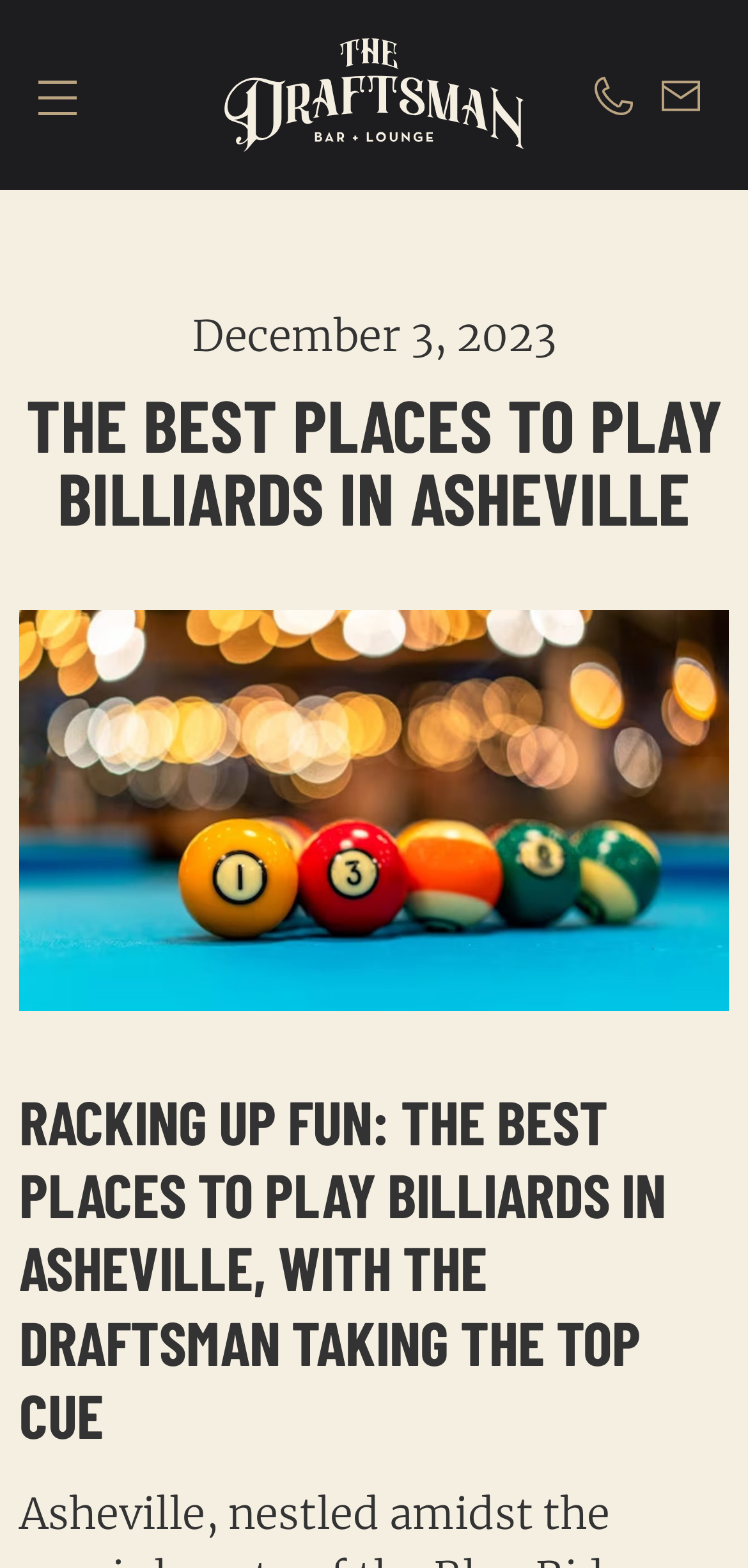How many links are present at the top of the webpage?
Examine the image and give a concise answer in one word or a short phrase.

4